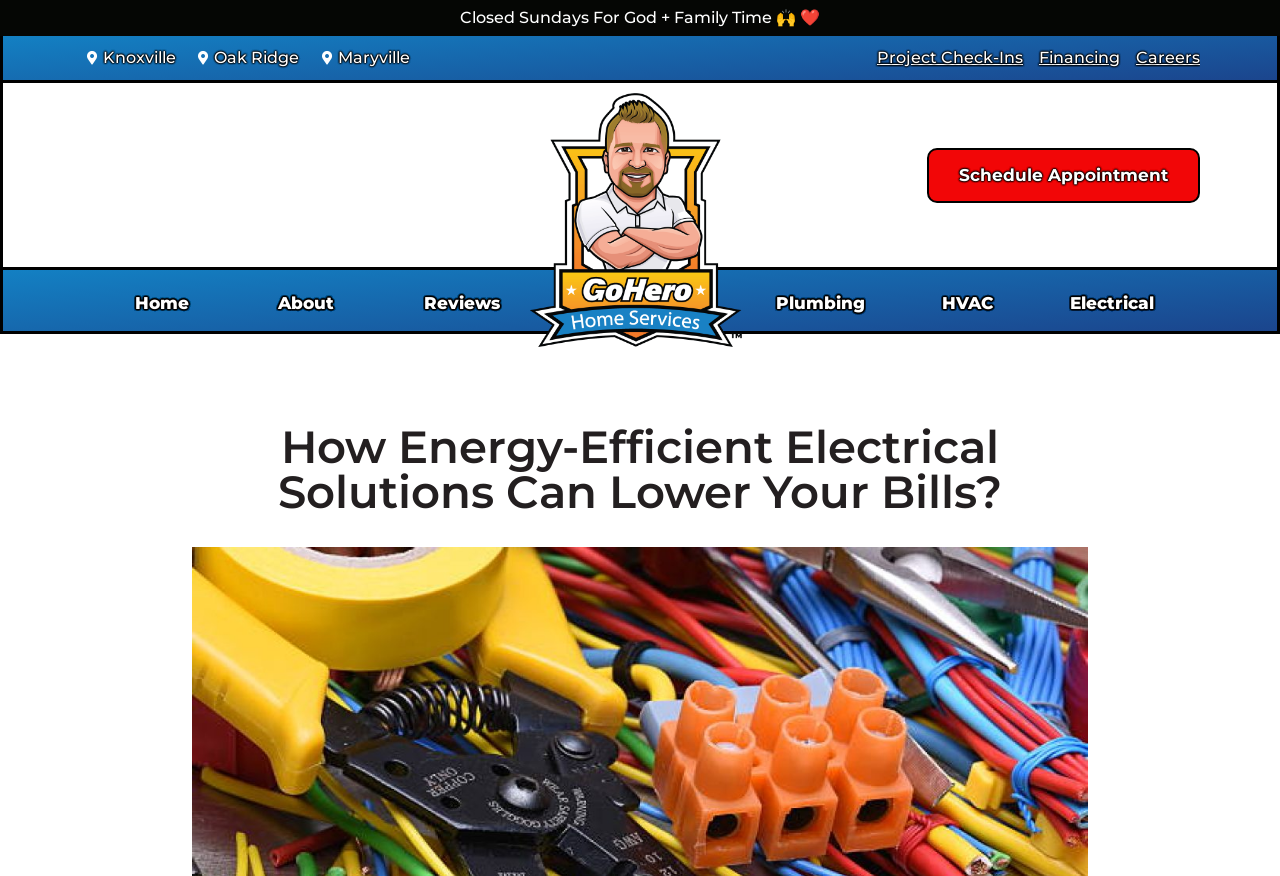How many locations are served?
By examining the image, provide a one-word or phrase answer.

4